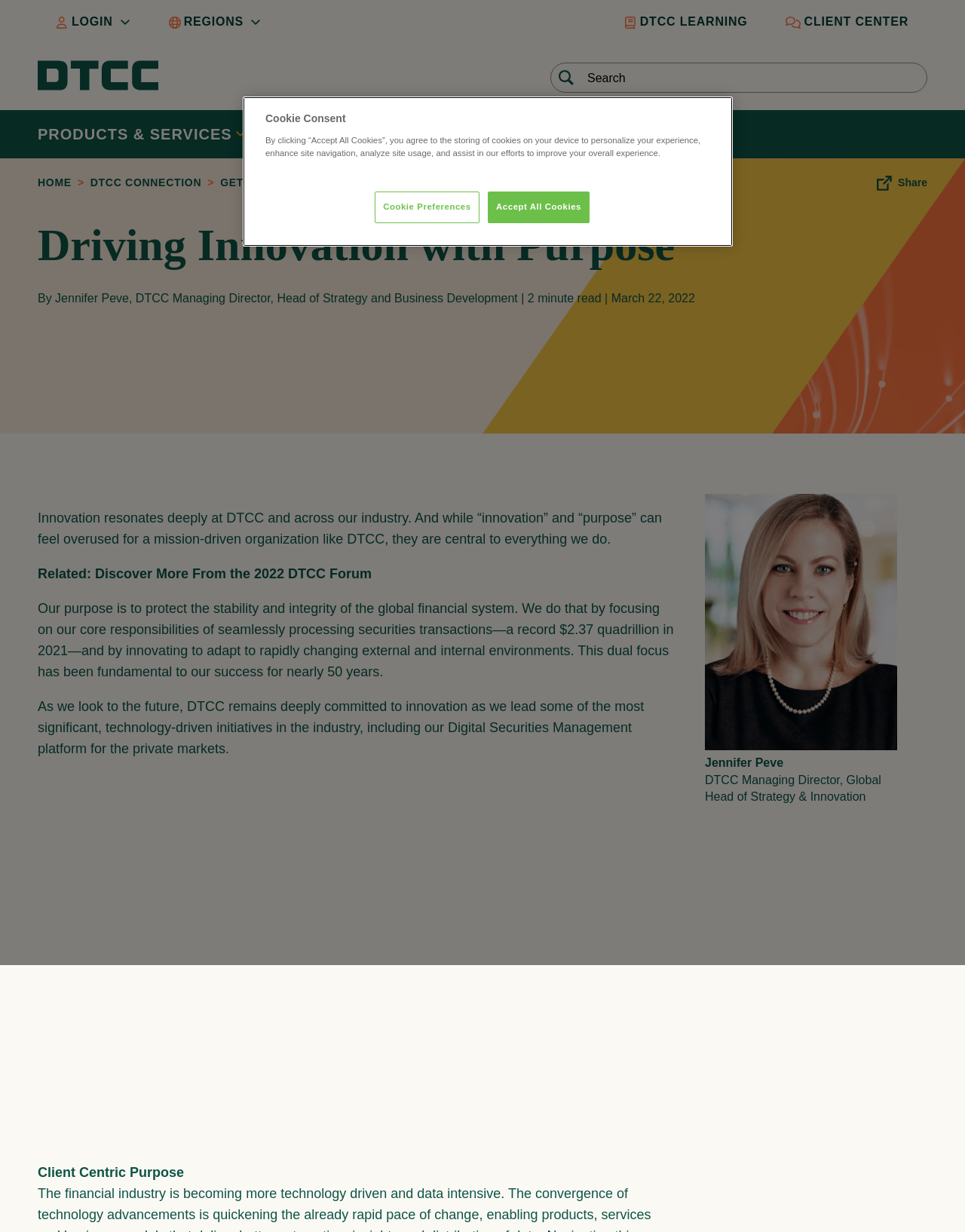Determine the bounding box coordinates for the UI element described. Format the coordinates as (top-left x, top-left y, bottom-right x, bottom-right y) and ensure all values are between 0 and 1. Element description: Driving Innovation with Purpose

[0.473, 0.143, 0.712, 0.154]